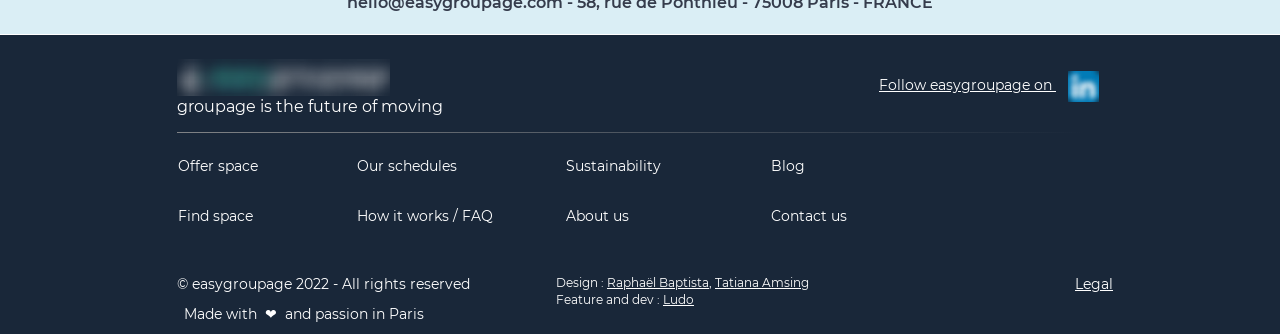Please find and report the bounding box coordinates of the element to click in order to perform the following action: "Read the Blog". The coordinates should be expressed as four float numbers between 0 and 1, in the format [left, top, right, bottom].

[0.602, 0.45, 0.712, 0.546]